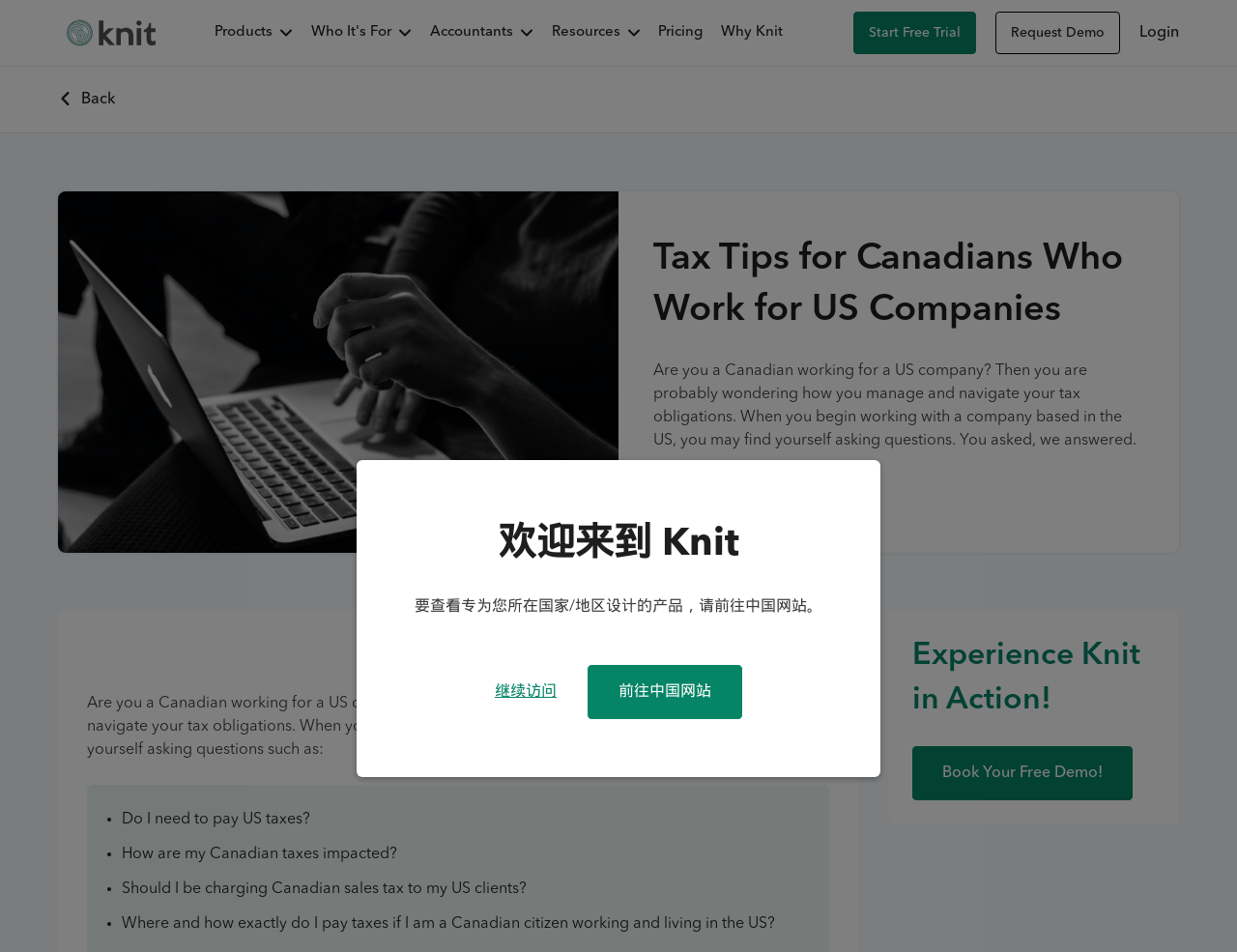Can you find the bounding box coordinates of the area I should click to execute the following instruction: "Click on Products"?

[0.158, 0.003, 0.236, 0.066]